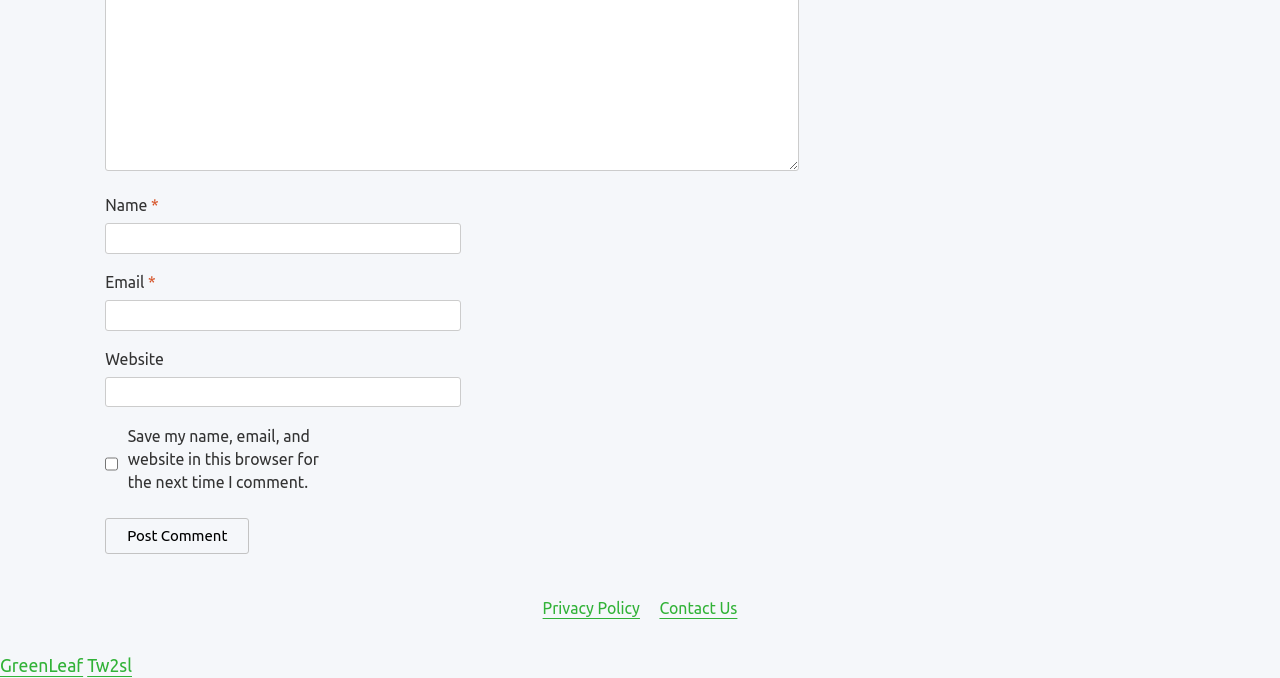Locate the bounding box coordinates of the clickable part needed for the task: "Enter your name".

[0.082, 0.33, 0.36, 0.374]